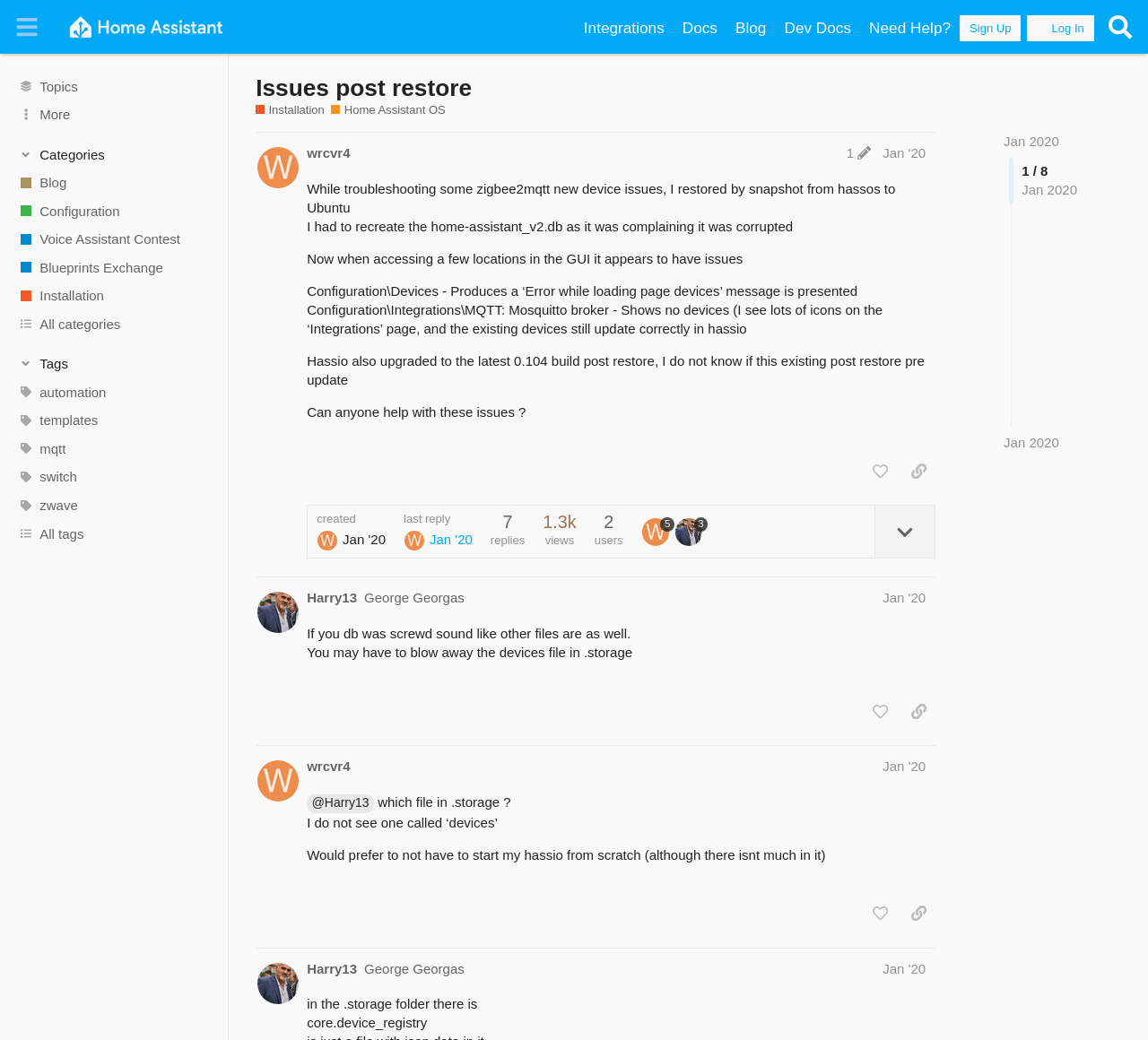What is the name of the community?
Please describe in detail the information shown in the image to answer the question.

I determined the answer by looking at the header section of the webpage, where I found a link with the text 'Home Assistant Community'.